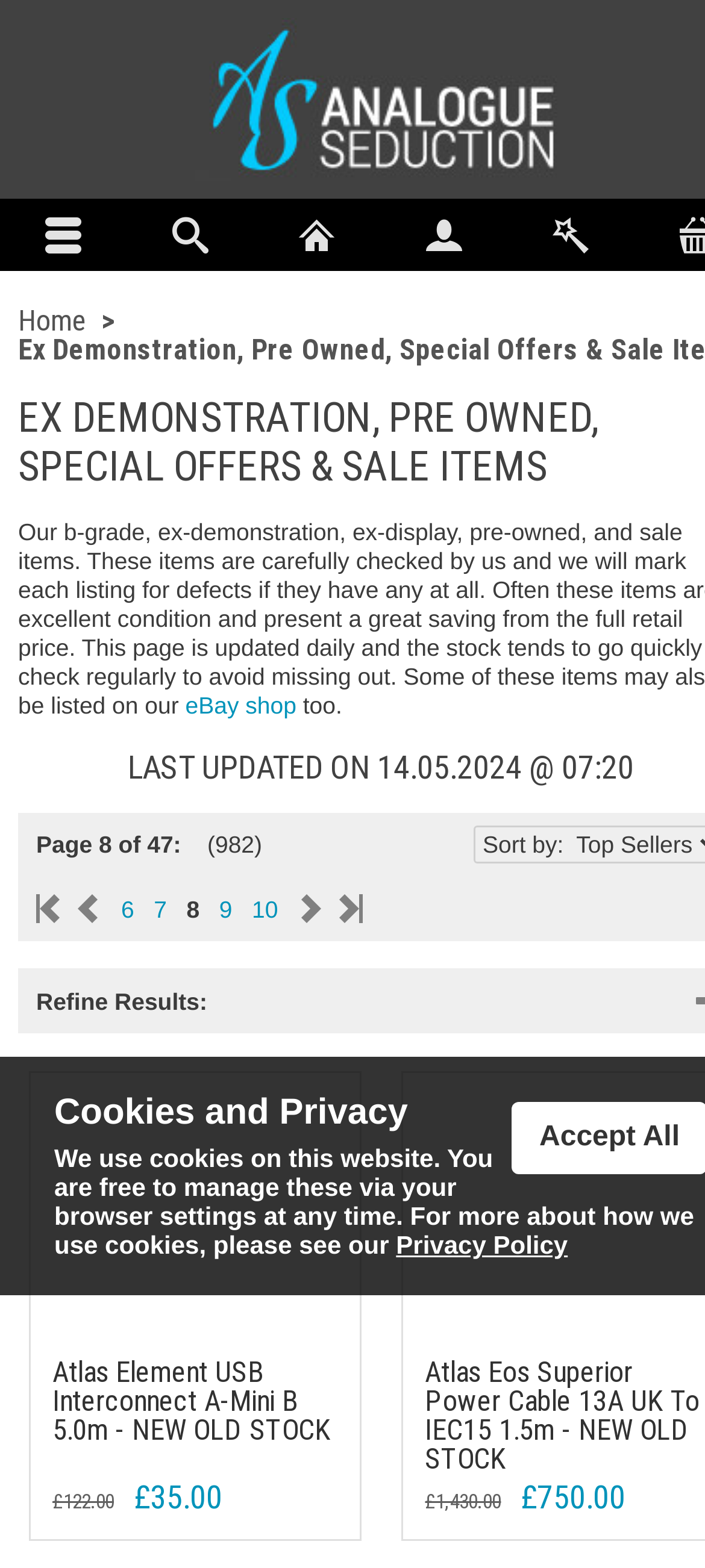What is the price of the Atlas Element USB Interconnect?
Based on the visual information, provide a detailed and comprehensive answer.

I found the price by looking at the grid cell containing the product information, which lists the original price as £122.00 and the sale price as £35.00.